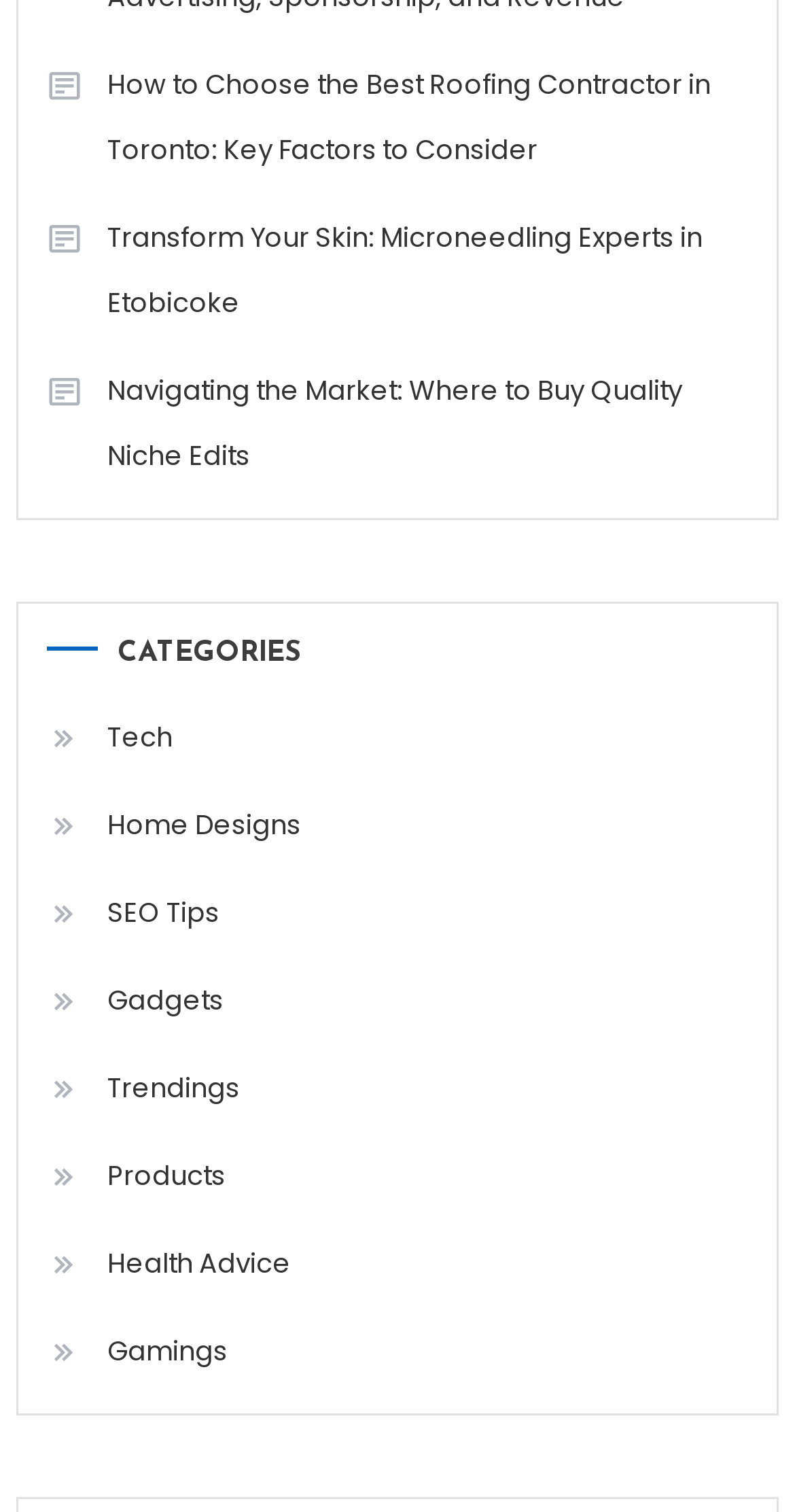Please specify the bounding box coordinates for the clickable region that will help you carry out the instruction: "Browse the Tech category".

[0.058, 0.466, 0.217, 0.509]